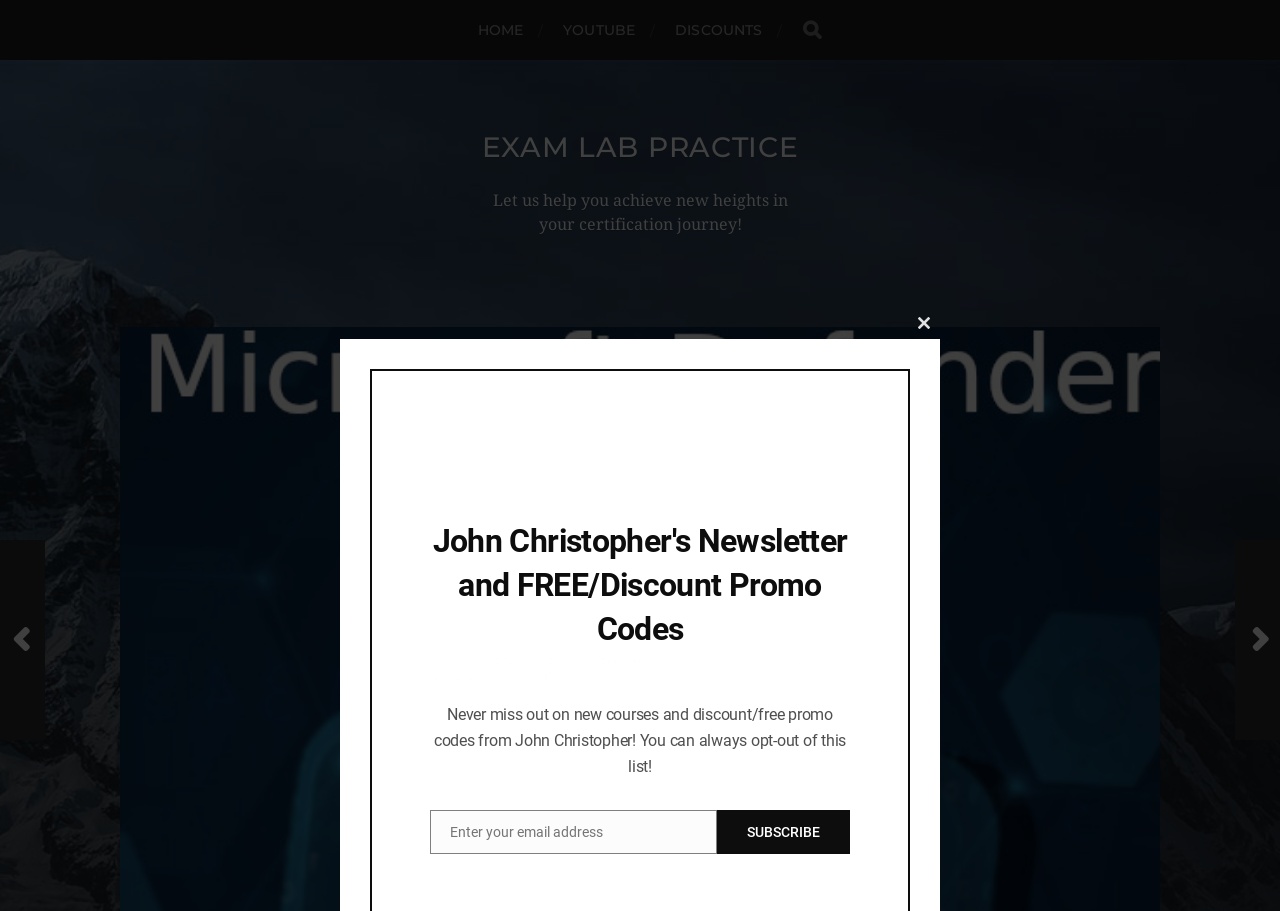Determine the bounding box coordinates of the UI element described by: "Next Post".

[0.965, 0.593, 1.0, 0.812]